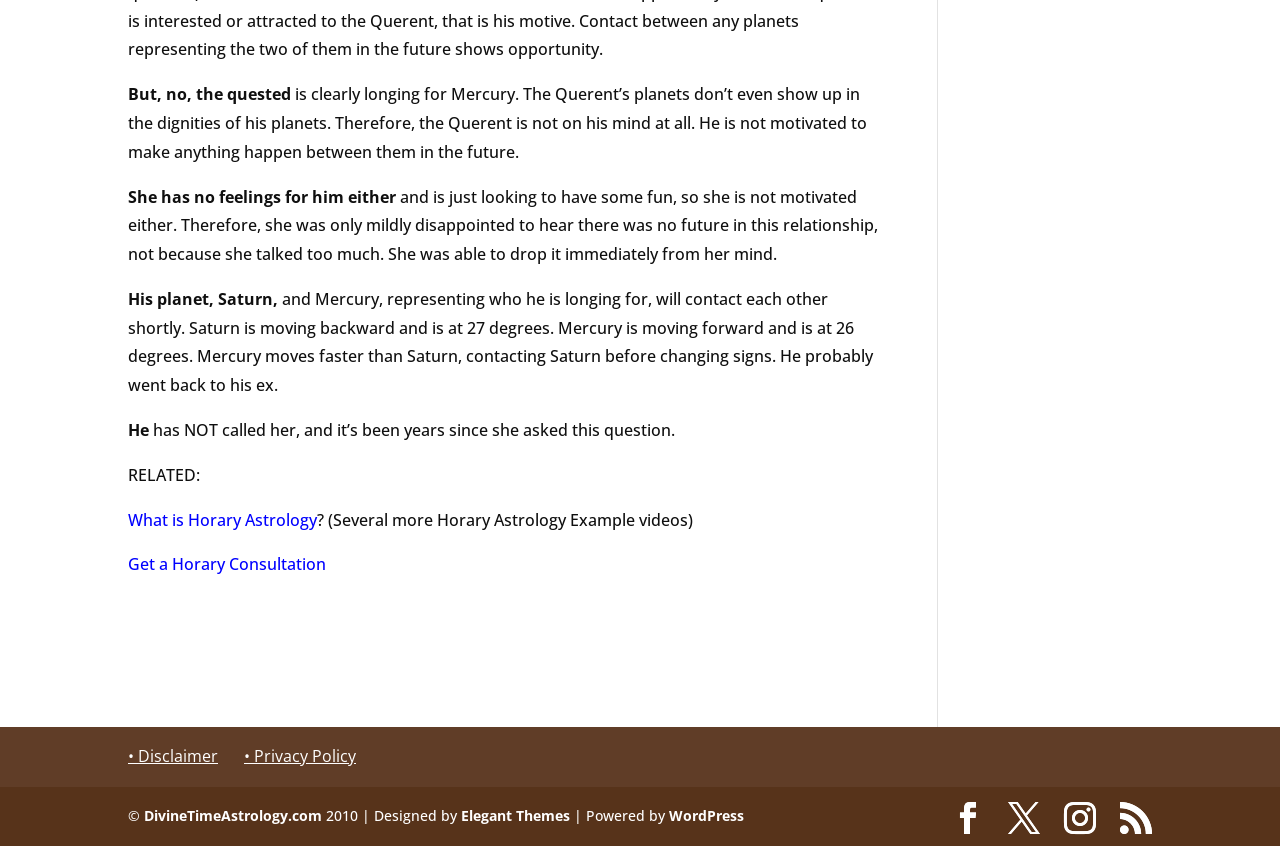Respond to the question below with a single word or phrase:
What is the relationship status between the querent and the person they are longing for?

No future